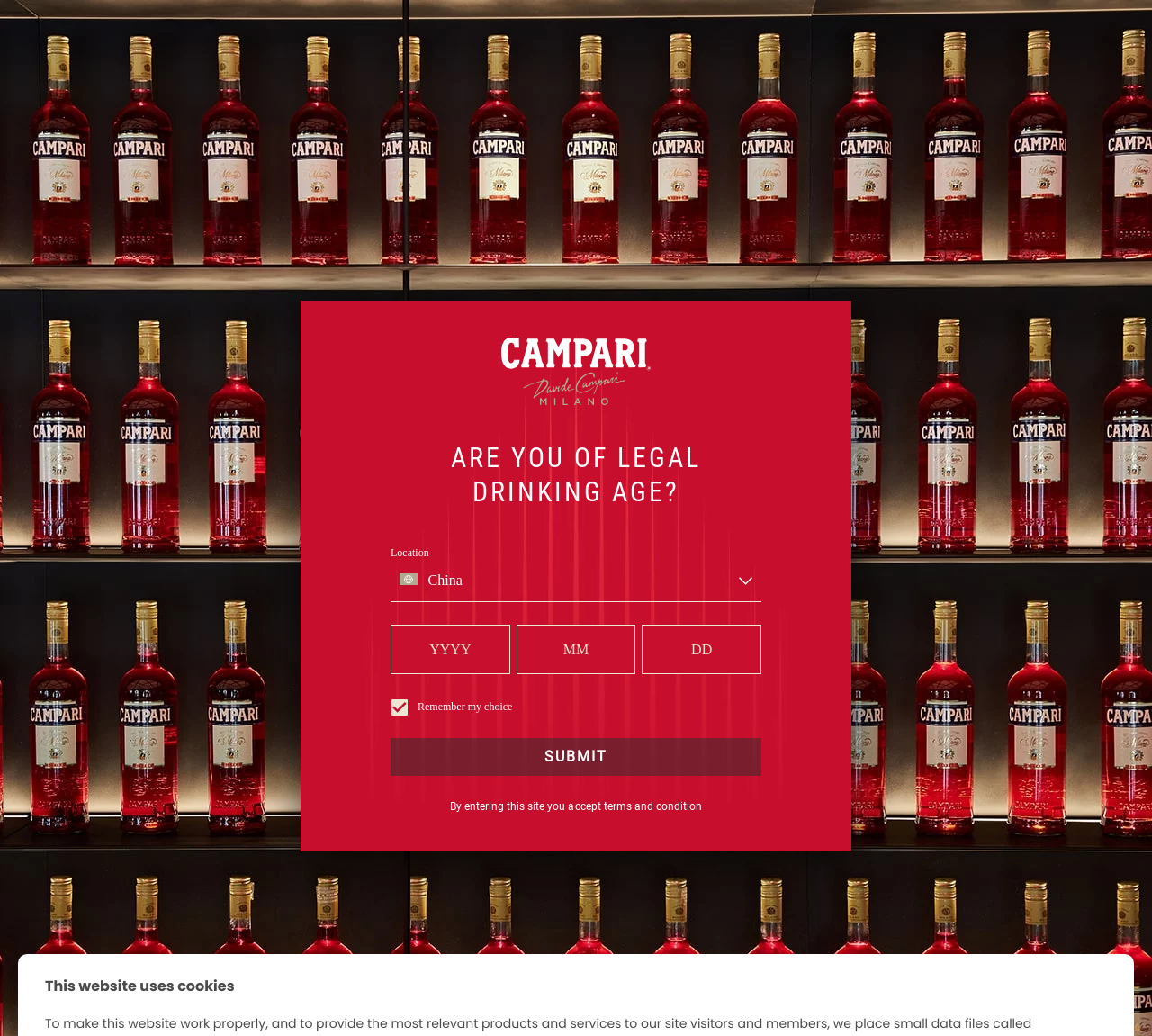Given the element description Add to Cart, specify the bounding box coordinates of the corresponding UI element in the format (top-left x, top-left y, bottom-right x, bottom-right y). All values must be between 0 and 1.

None